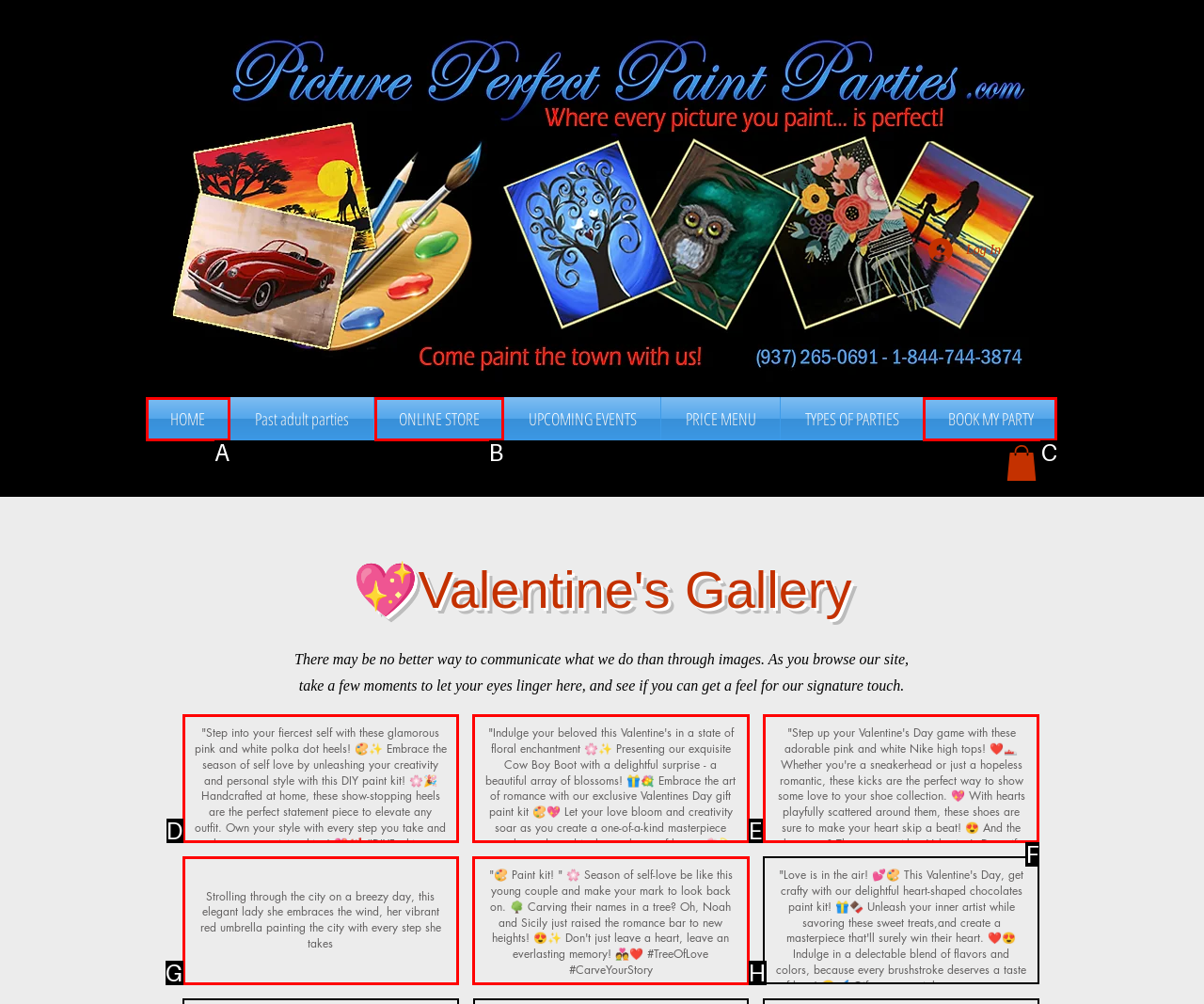Select the UI element that should be clicked to execute the following task: Book a party
Provide the letter of the correct choice from the given options.

C